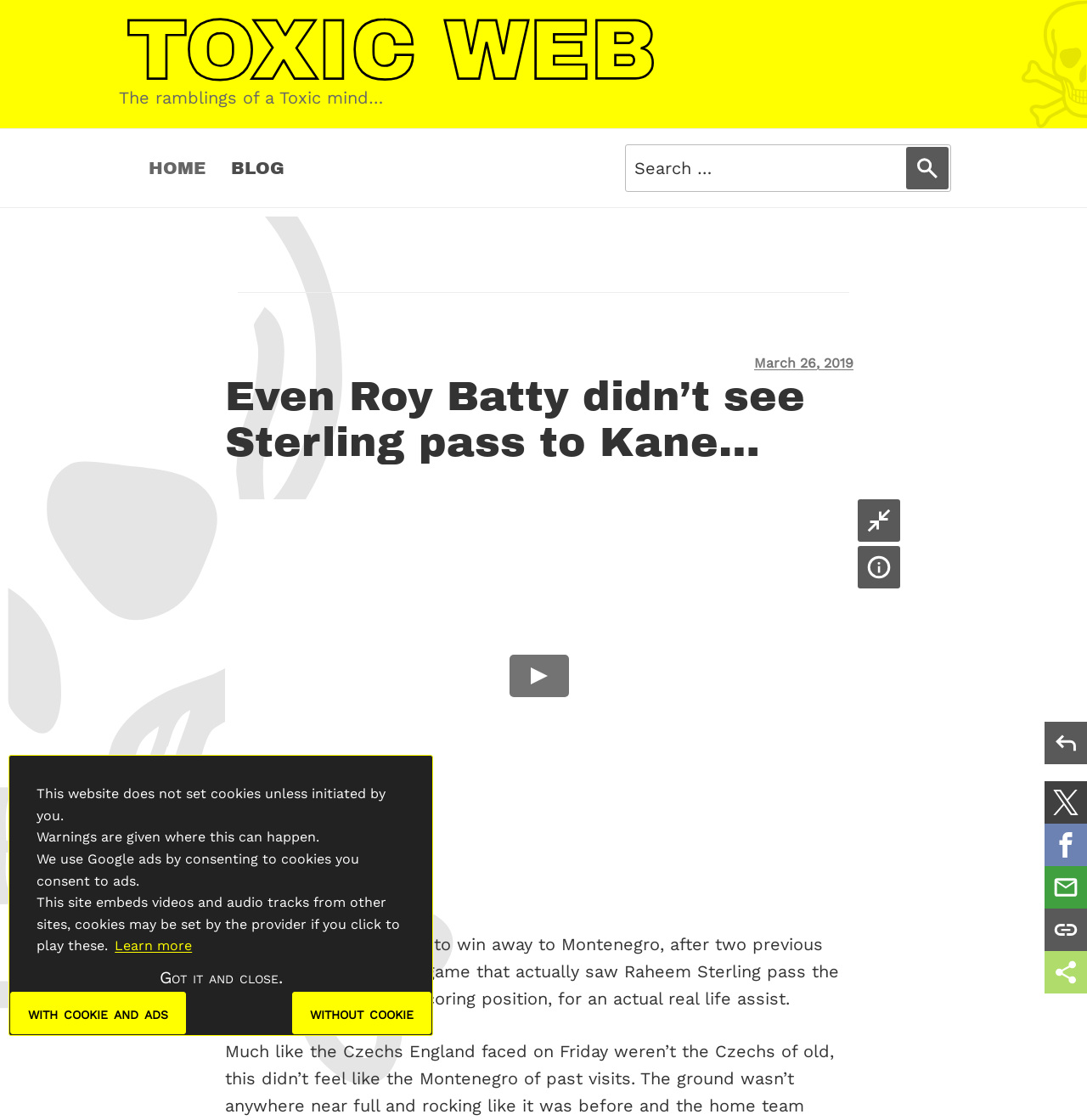Could you provide the bounding box coordinates for the portion of the screen to click to complete this instruction: "Click on the 'HOME' link"?

[0.125, 0.123, 0.201, 0.177]